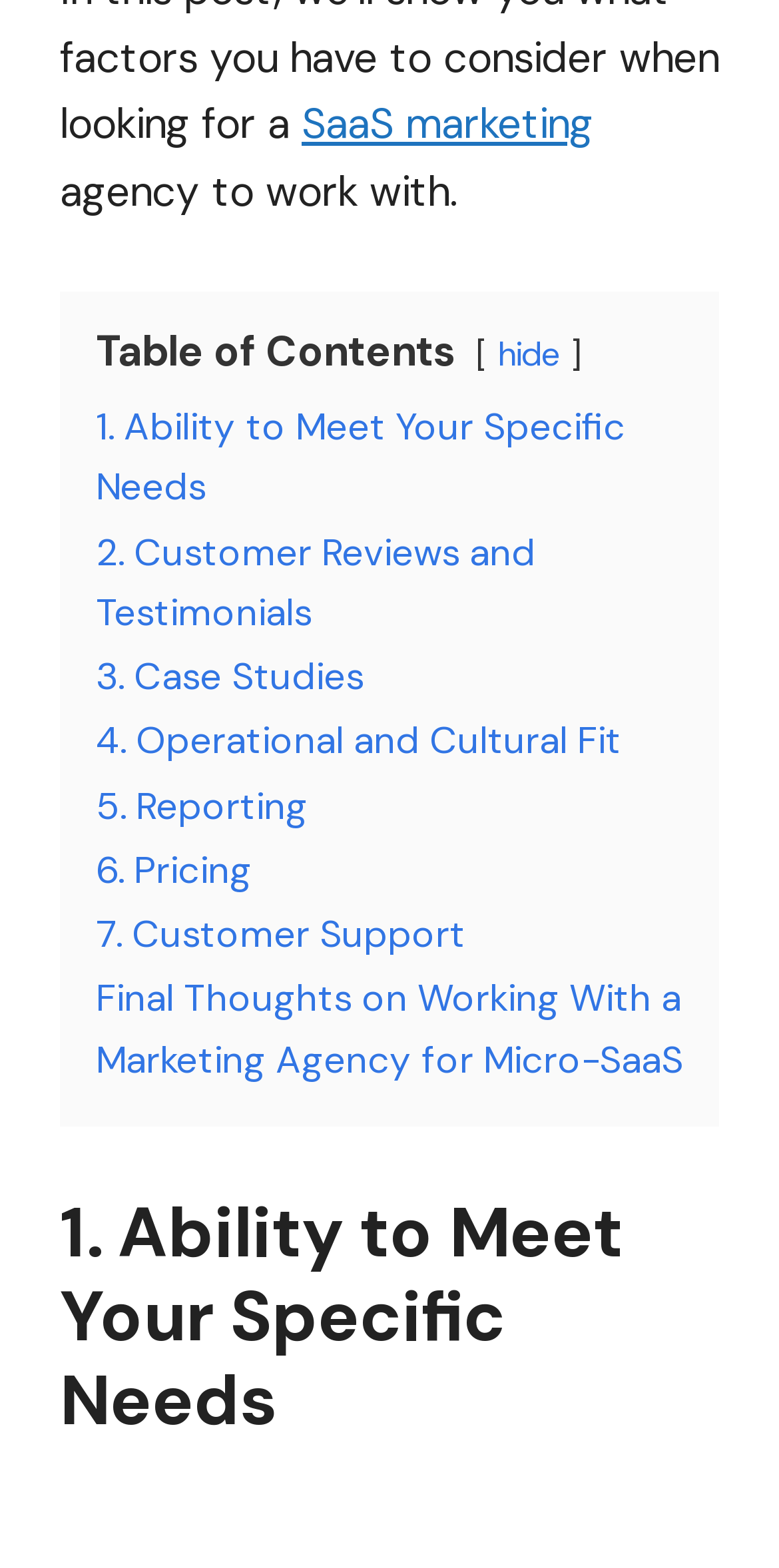Predict the bounding box coordinates of the area that should be clicked to accomplish the following instruction: "read Table of Contents". The bounding box coordinates should consist of four float numbers between 0 and 1, i.e., [left, top, right, bottom].

[0.123, 0.206, 0.585, 0.242]